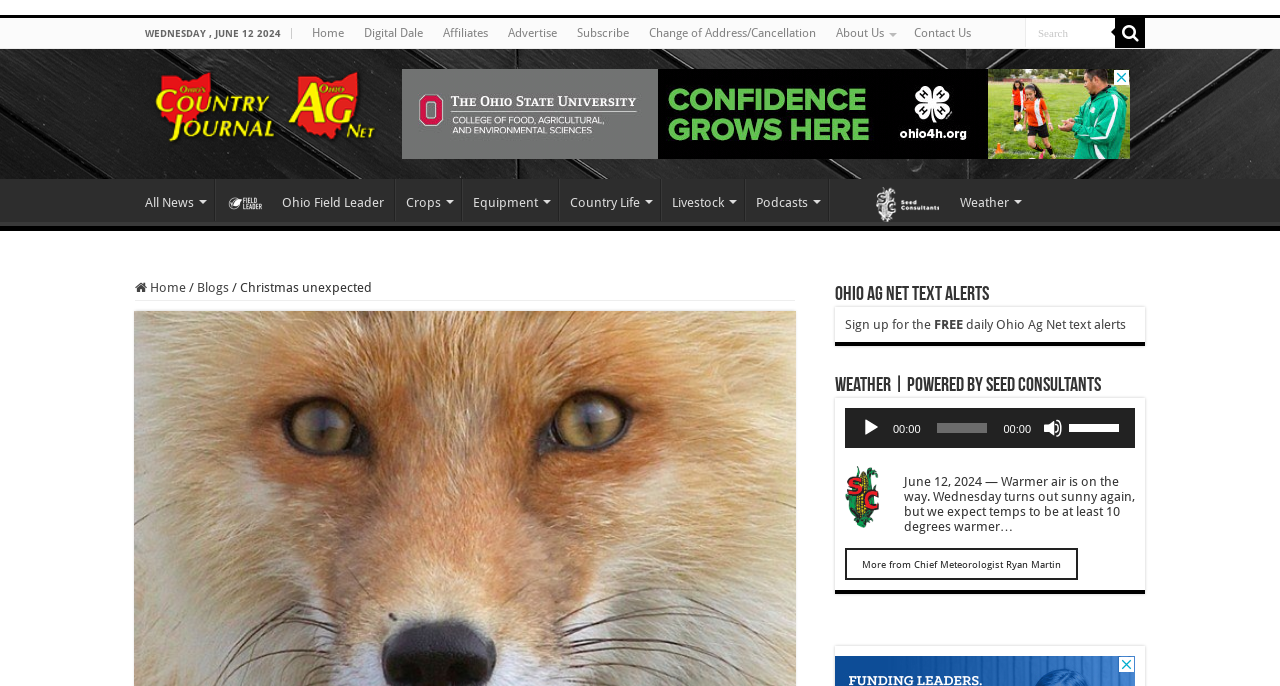Identify the bounding box of the UI component described as: "input value="Search" name="s" title="Search" value="Search"".

[0.801, 0.026, 0.871, 0.069]